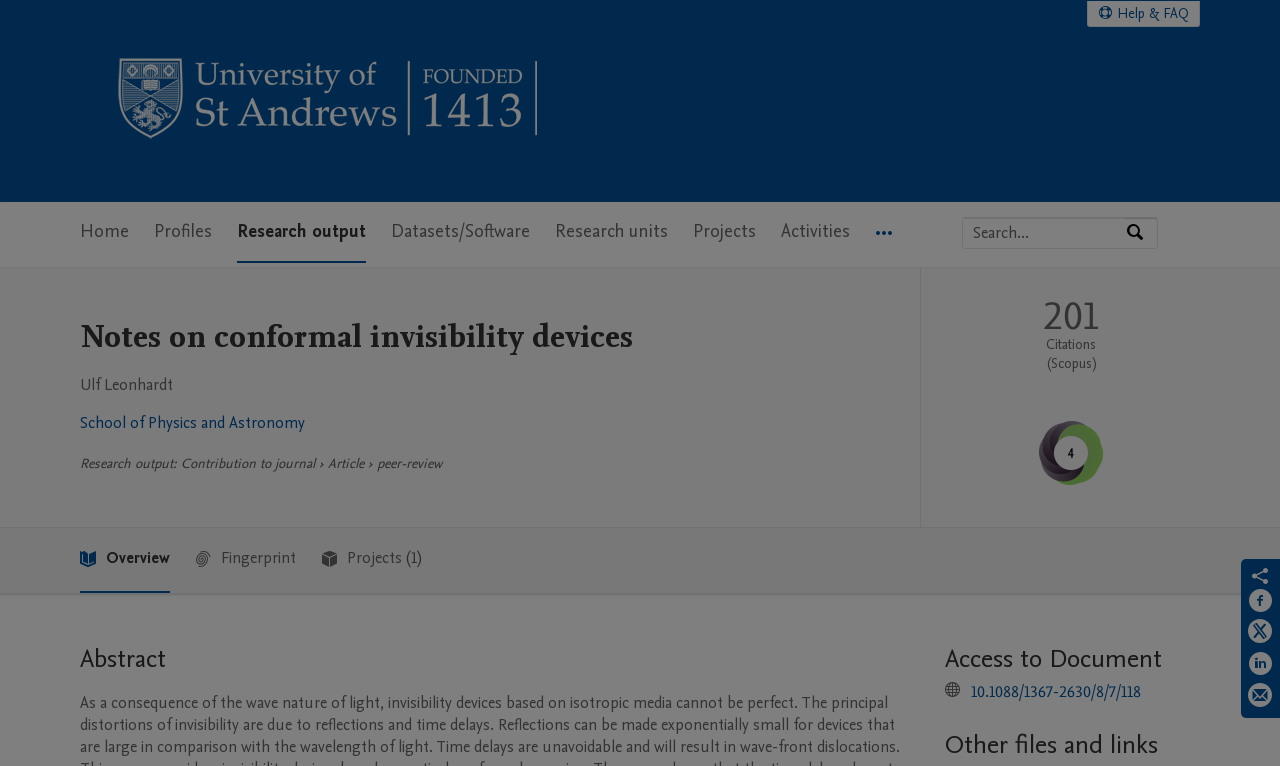Create a detailed summary of the webpage's content and design.

This webpage is about "Notes on conformal invisibility devices" from the University of St Andrews Research Portal. At the top left, there is a logo of the University of St Andrews Research Portal, accompanied by a link to the portal's home page. Below the logo, there is a main navigation menu with eight items: Home, Profiles, Research output, Datasets/Software, Research units, Projects, Activities, and More navigation options.

To the right of the navigation menu, there is a search bar with a label "Search by expertise, name or affiliation" and a search button. Below the search bar, there is a heading "Notes on conformal invisibility devices" followed by the author's name "Ulf Leonhardt" and the affiliation "School of Physics and Astronomy".

The main content of the page is divided into several sections. The first section describes the research output, including the type of contribution, which is an article, and the publication metrics, such as the number of citations and an altmetric score. The publication metrics section also includes a link to the article with an altmetric score of 4.

Below the publication metrics section, there are three menu items: Overview, Fingerprint, and Projects (1). The next section is the abstract of the research output, followed by a section on access to the document, which includes a link to the document.

The page also includes a section on other files and links, and at the bottom right, there are social media sharing links, including Facebook, Twitter, LinkedIn, and email.